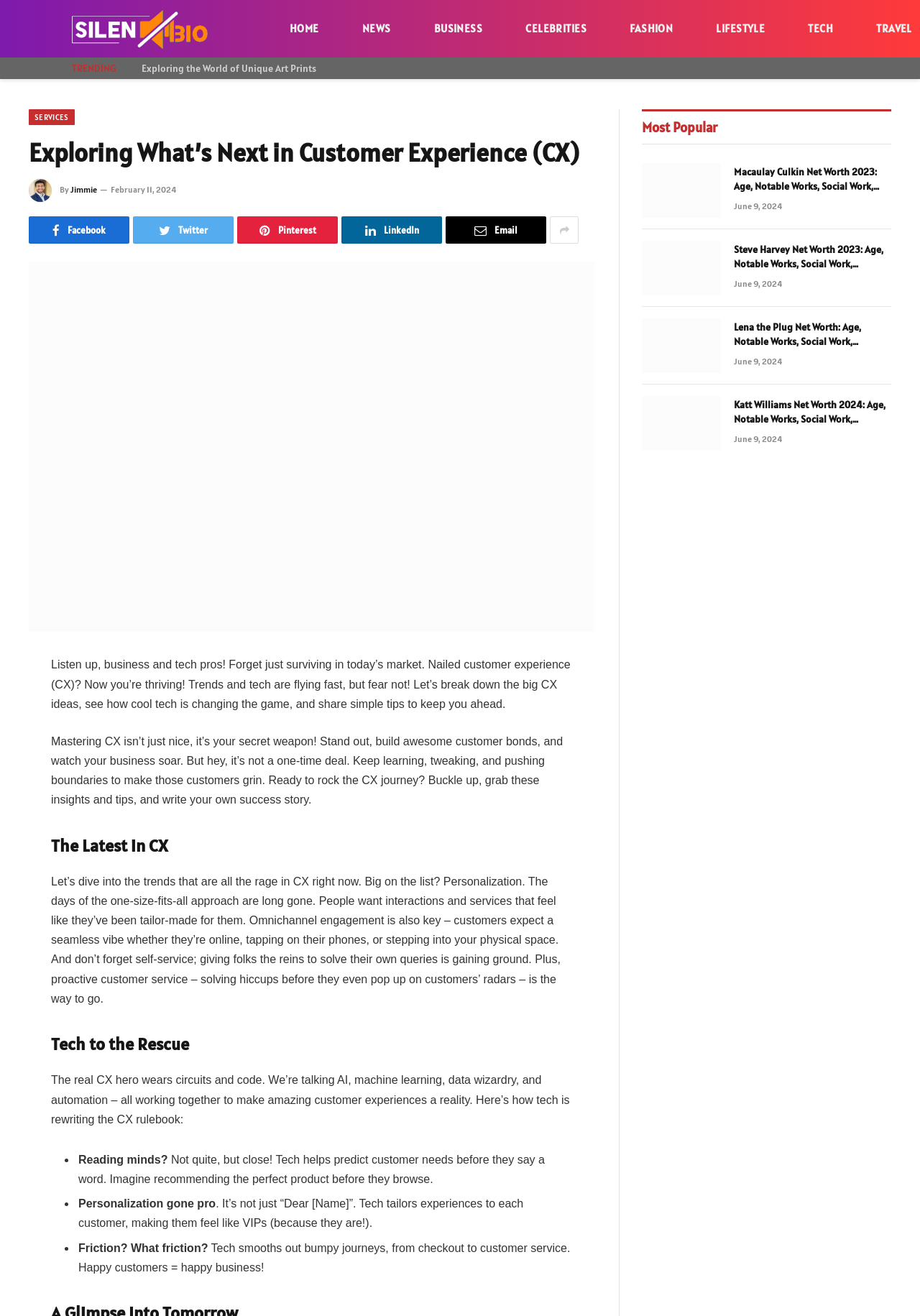Highlight the bounding box coordinates of the element that should be clicked to carry out the following instruction: "Follow SilentBio on Facebook". The coordinates must be given as four float numbers ranging from 0 to 1, i.e., [left, top, right, bottom].

[0.031, 0.165, 0.141, 0.185]